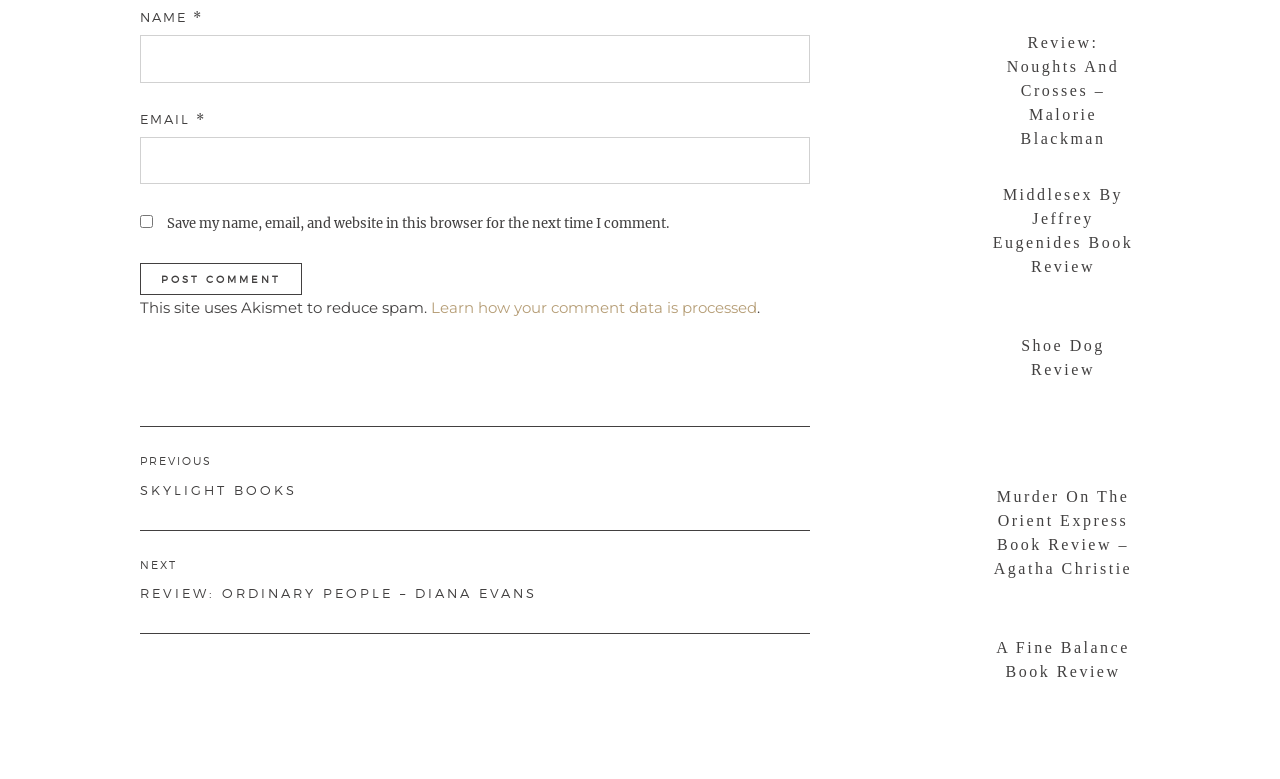Provide the bounding box coordinates for the UI element described in this sentence: "name="submit" value="Post Comment"". The coordinates should be four float values between 0 and 1, i.e., [left, top, right, bottom].

[0.109, 0.337, 0.236, 0.379]